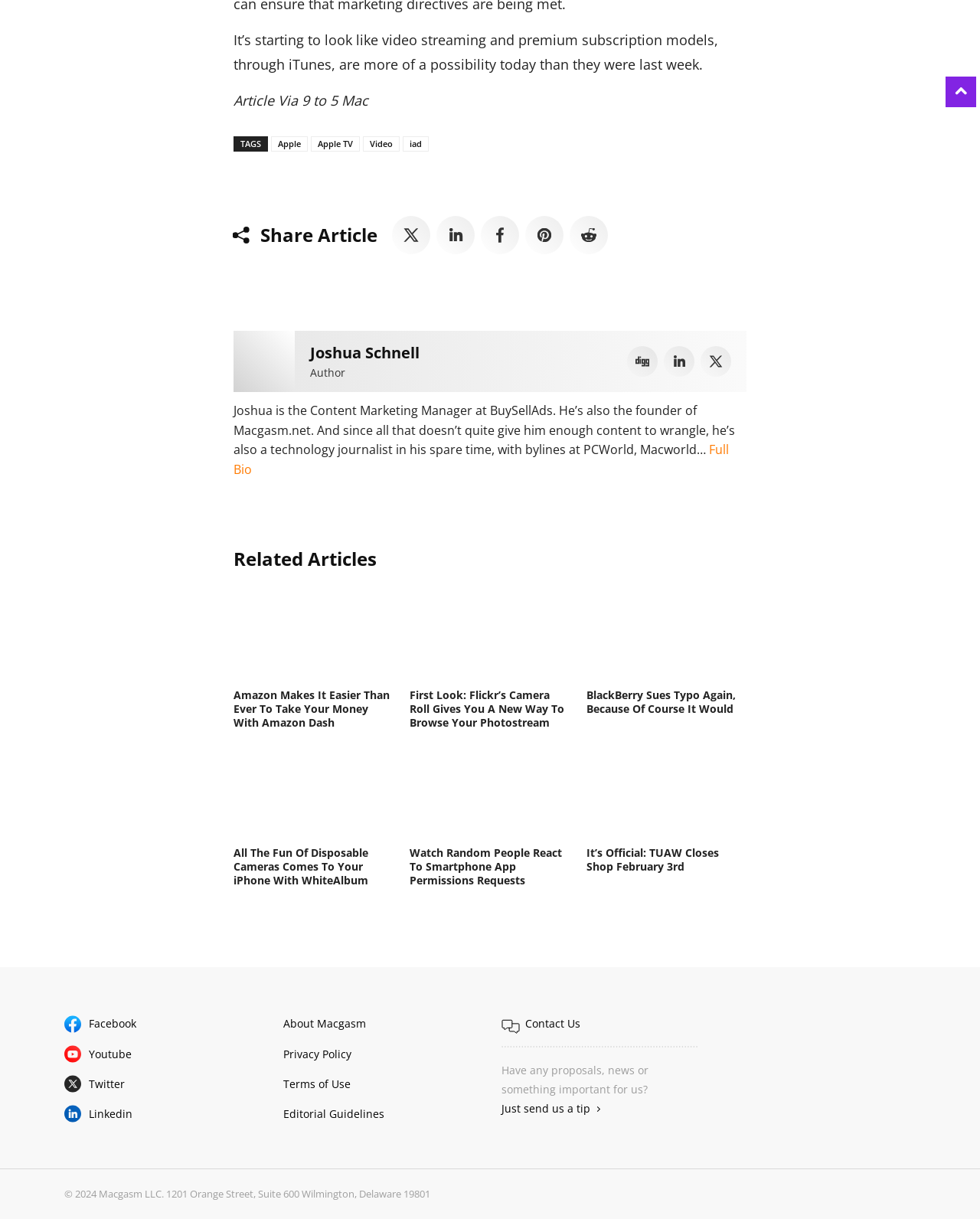Who is the author of the article?
Use the screenshot to answer the question with a single word or phrase.

Joshua Schnell